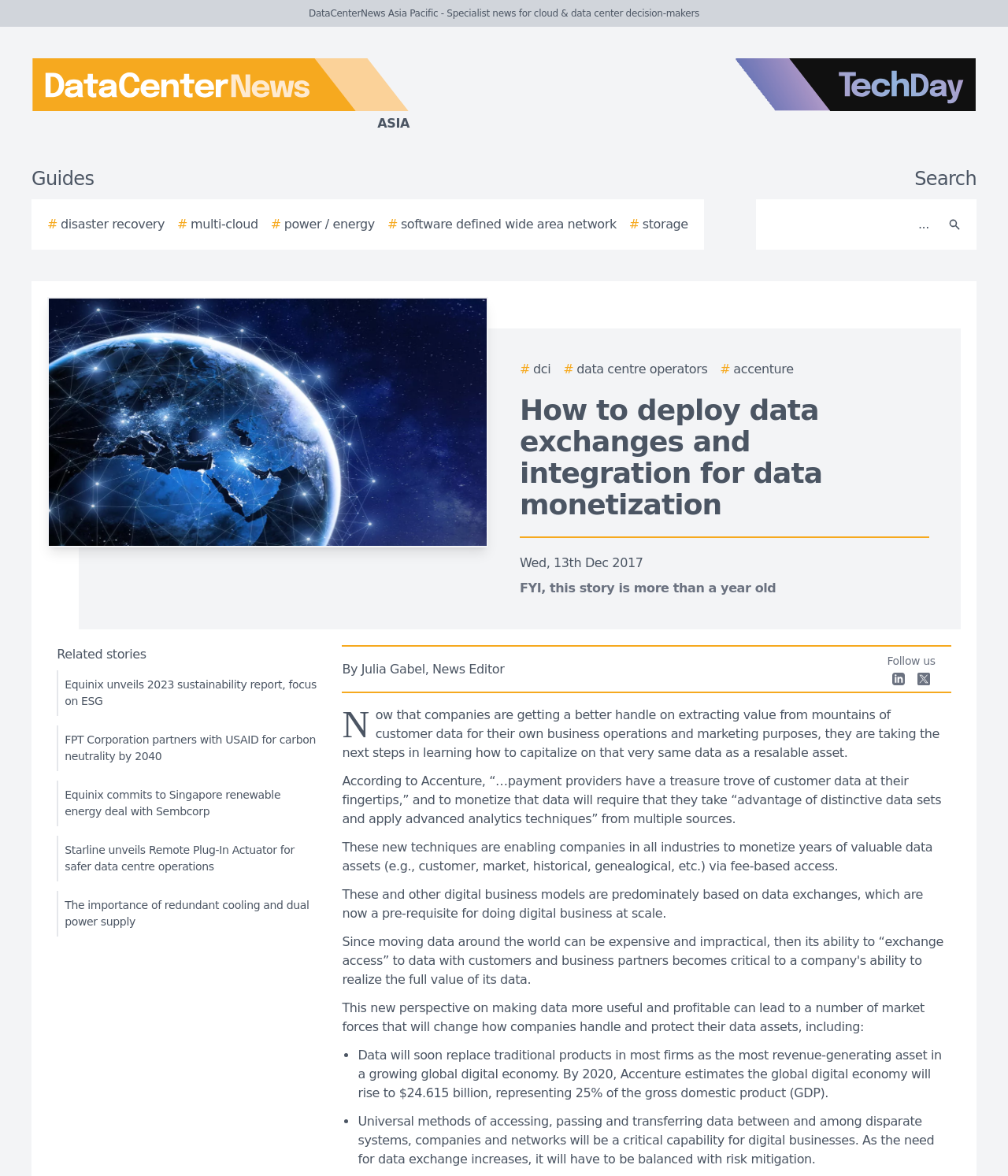Based on the element description By Julia Gabel, News Editor, identify the bounding box coordinates for the UI element. The coordinates should be in the format (top-left x, top-left y, bottom-right x, bottom-right y) and within the 0 to 1 range.

[0.339, 0.561, 0.864, 0.577]